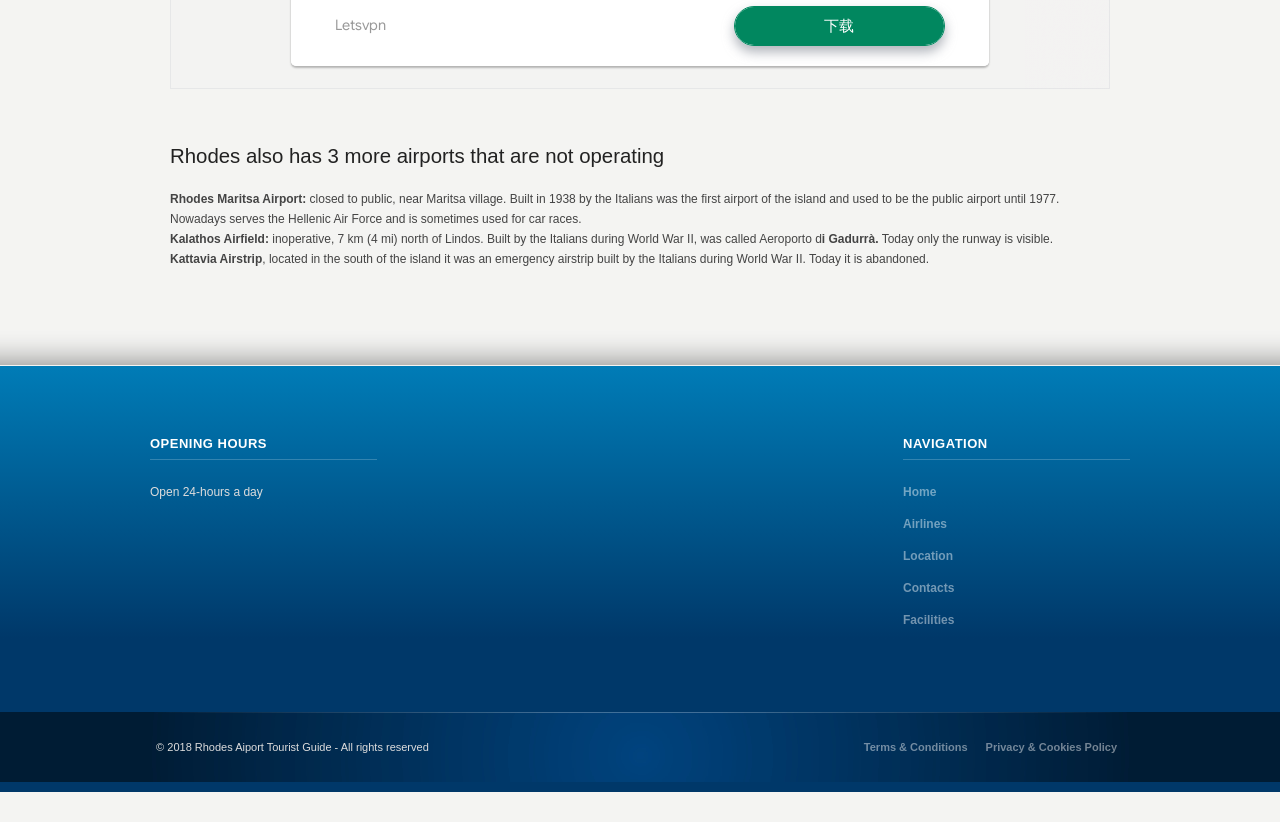What is the purpose of Kattavia Airstrip?
Please provide a comprehensive answer based on the visual information in the image.

The answer can be found in the StaticText element with the text 'located in the south of the island it was an emergency airstrip built by the Italians during World War II.' which describes the purpose of Kattavia Airstrip.